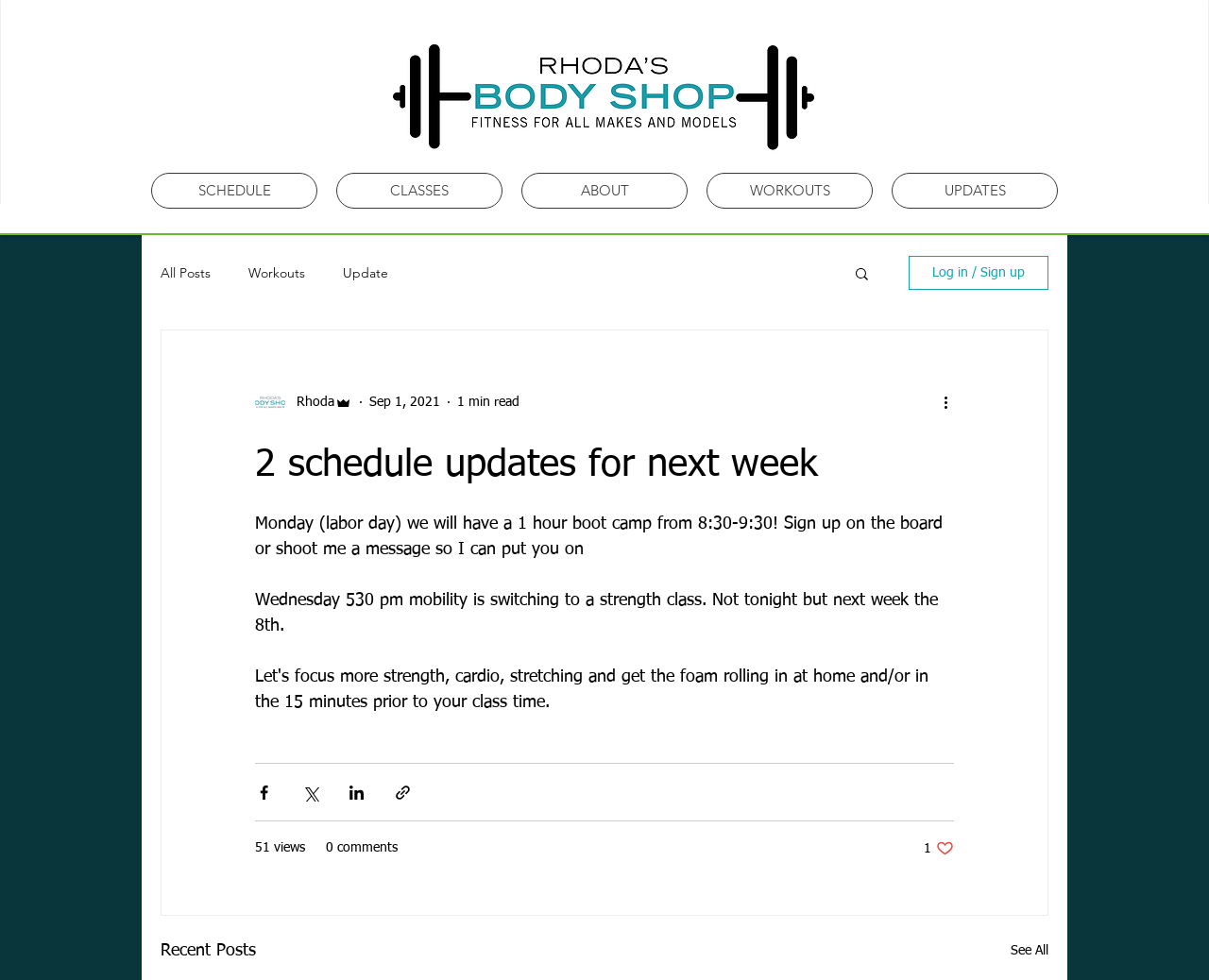Locate and extract the headline of this webpage.

2 schedule updates for next week